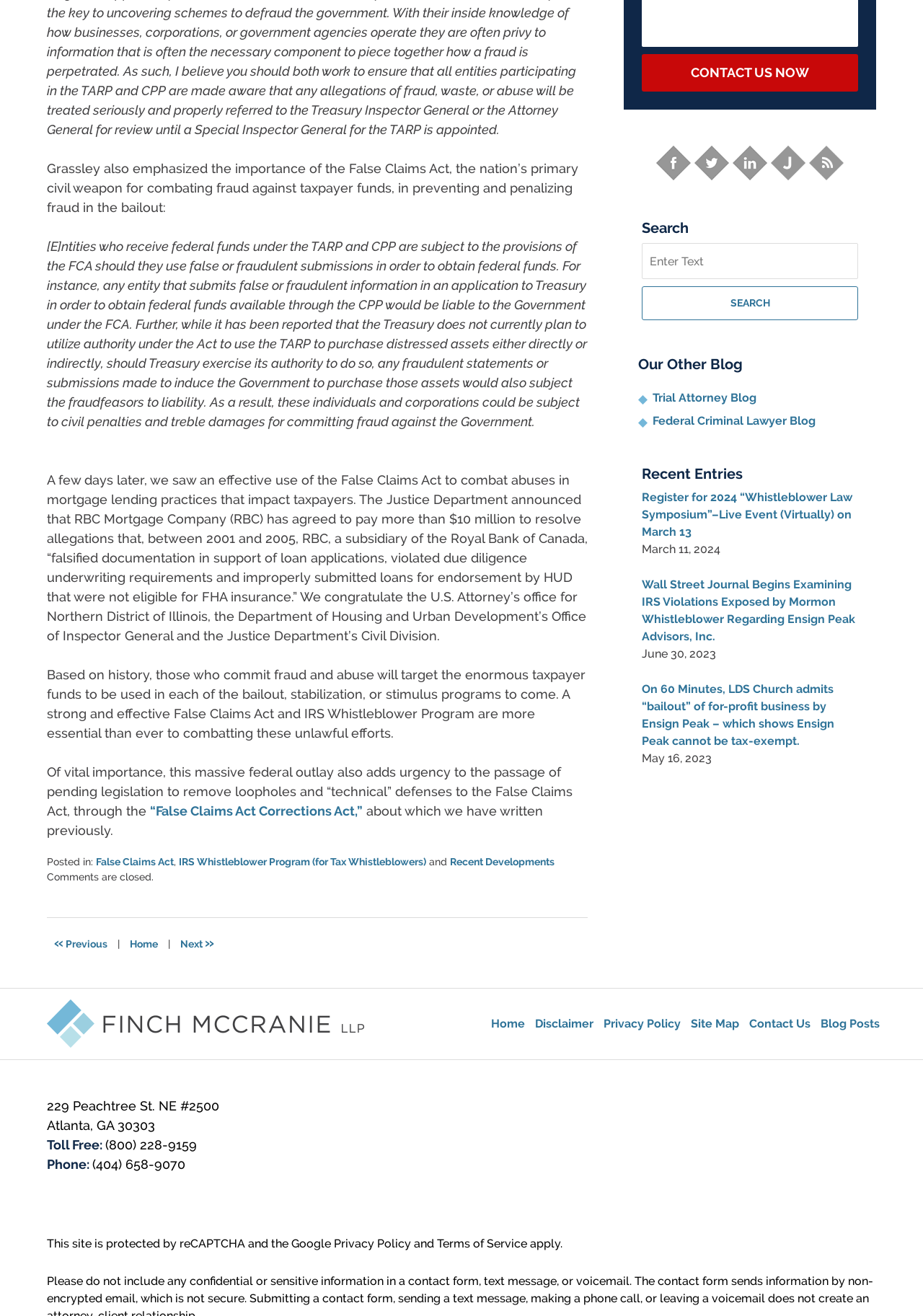Provide the bounding box coordinates for the area that should be clicked to complete the instruction: "Read the article '7 Ways How Bookkeeping Automation is Aiding Businesses'".

None